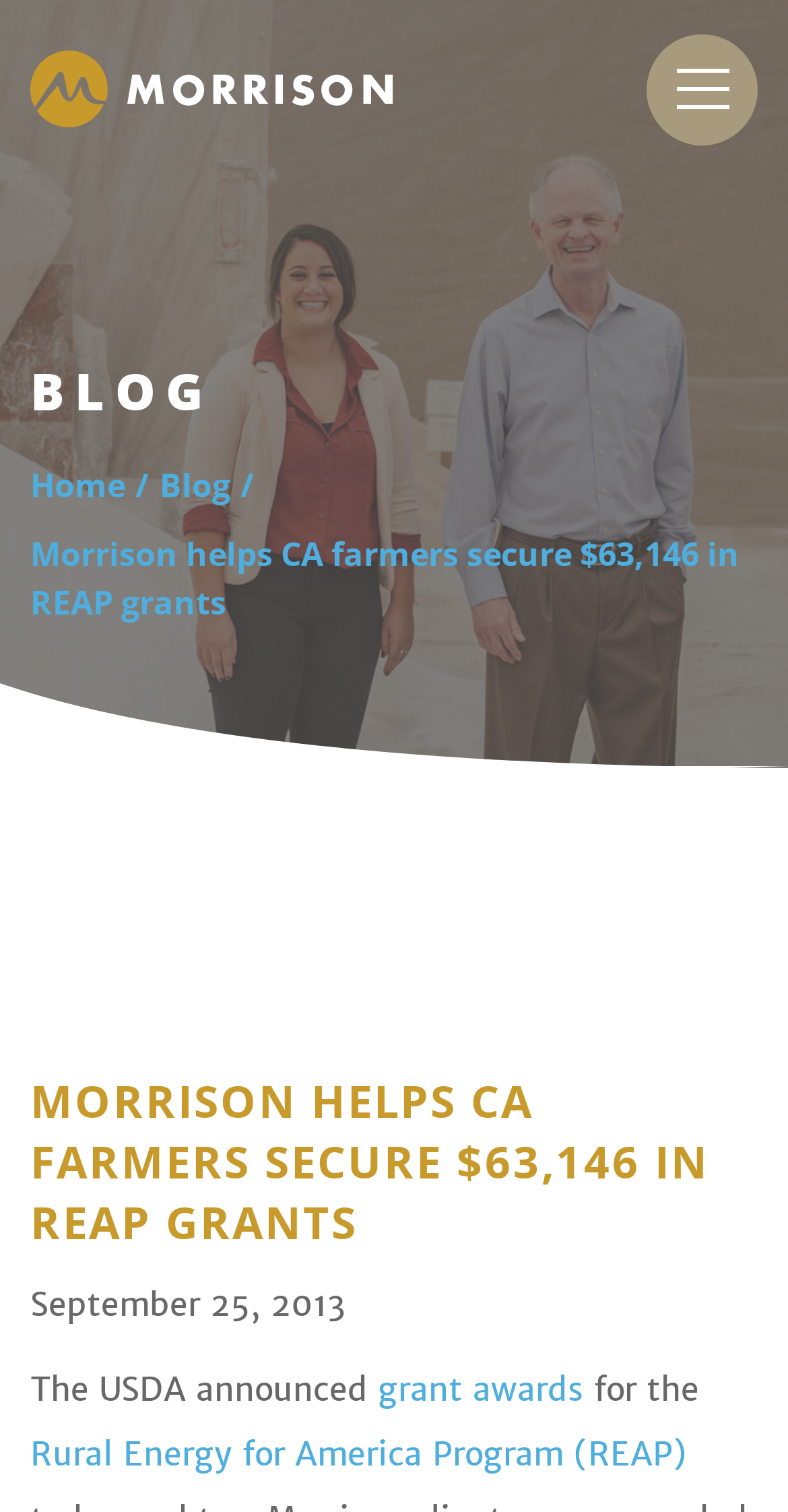What is the date of the latest blog post?
From the screenshot, provide a brief answer in one word or phrase.

September 25, 2013